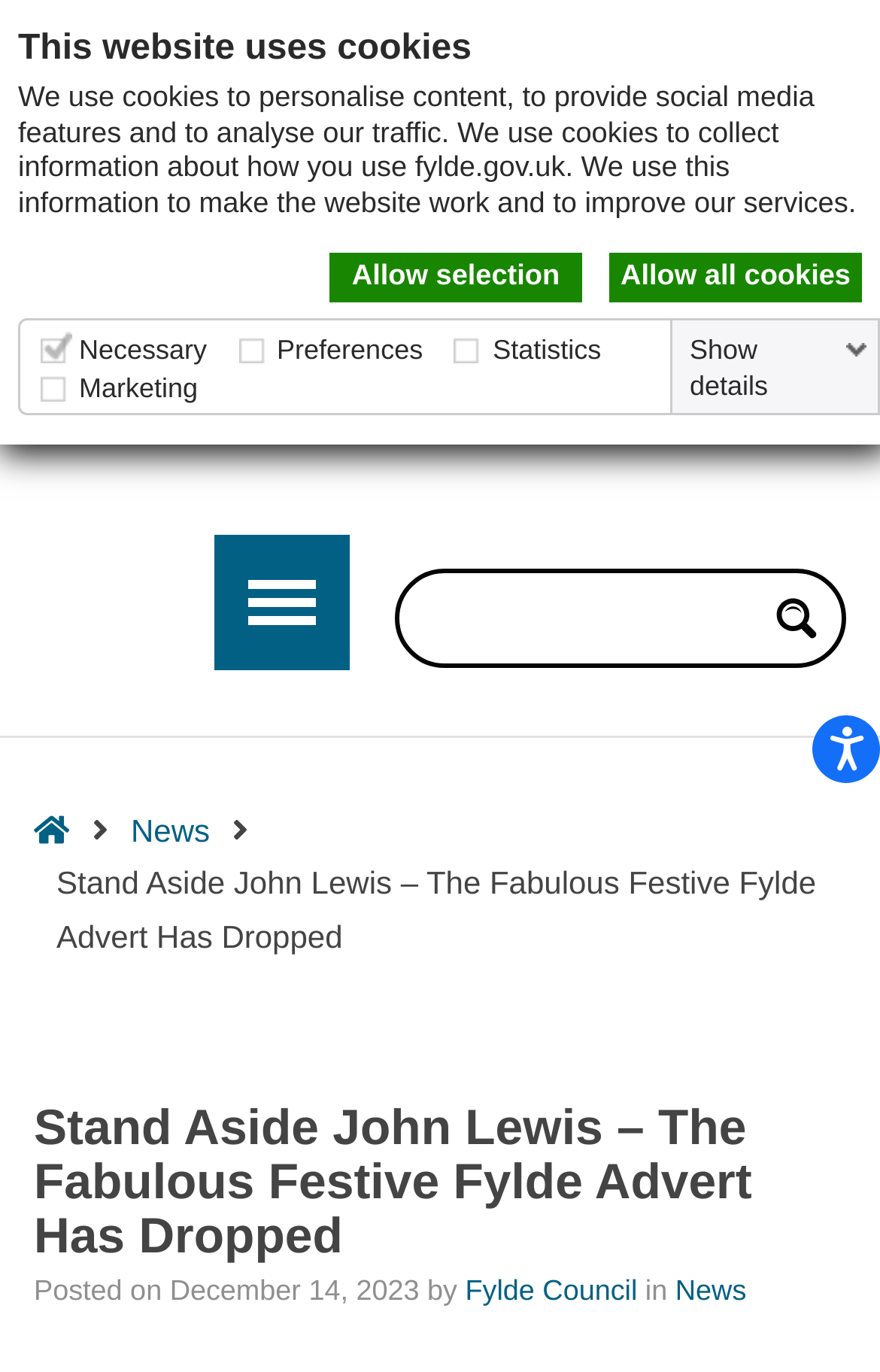Create a detailed summary of all the visual and textual information on the webpage.

The webpage is about Fylde Council's festive advert, with the title "Stand Aside John Lewis – The Fabulous Festive Fylde Advert Has Dropped". At the top, there is a skip to content link and an accessibility button. On the top right, there is a cookie notification dialog with options to allow selection, allow all cookies, and a table to customize cookie preferences.

Below the cookie notification, there are several buttons for accessibility options, including contrast modes, font sizes, and a readable font option. On the top left, there is a Fylde Council logo with a link to the council's website.

In the main content area, there is a search form with a search input box and a search magnifier button. Below the search form, there is a breadcrumbs navigation menu with links to the home page and news section.

The main article is about the festive advert, with a heading and a brief description. The article is dated December 14, 2023, and attributed to Fylde Council. There are no images directly related to the article content, but there are several icons and buttons throughout the page.